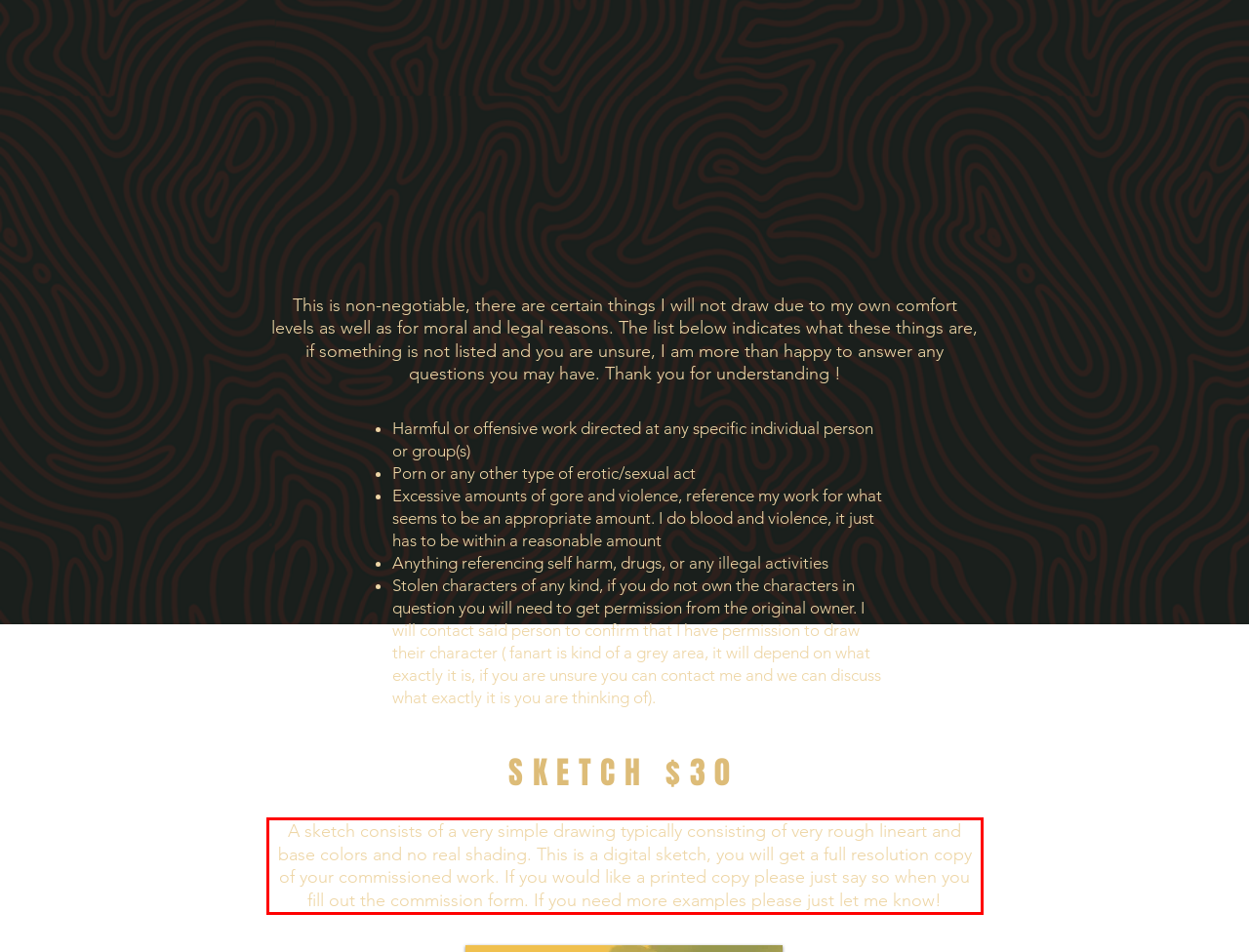Identify the text within the red bounding box on the webpage screenshot and generate the extracted text content.

A sketch consists of a very simple drawing typically consisting of very rough lineart and base colors and no real shading. This is a digital sketch, you will get a full resolution copy of your commissioned work. If you would like a printed copy please just say so when you fill out the commission form. If you need more examples please just let me know!